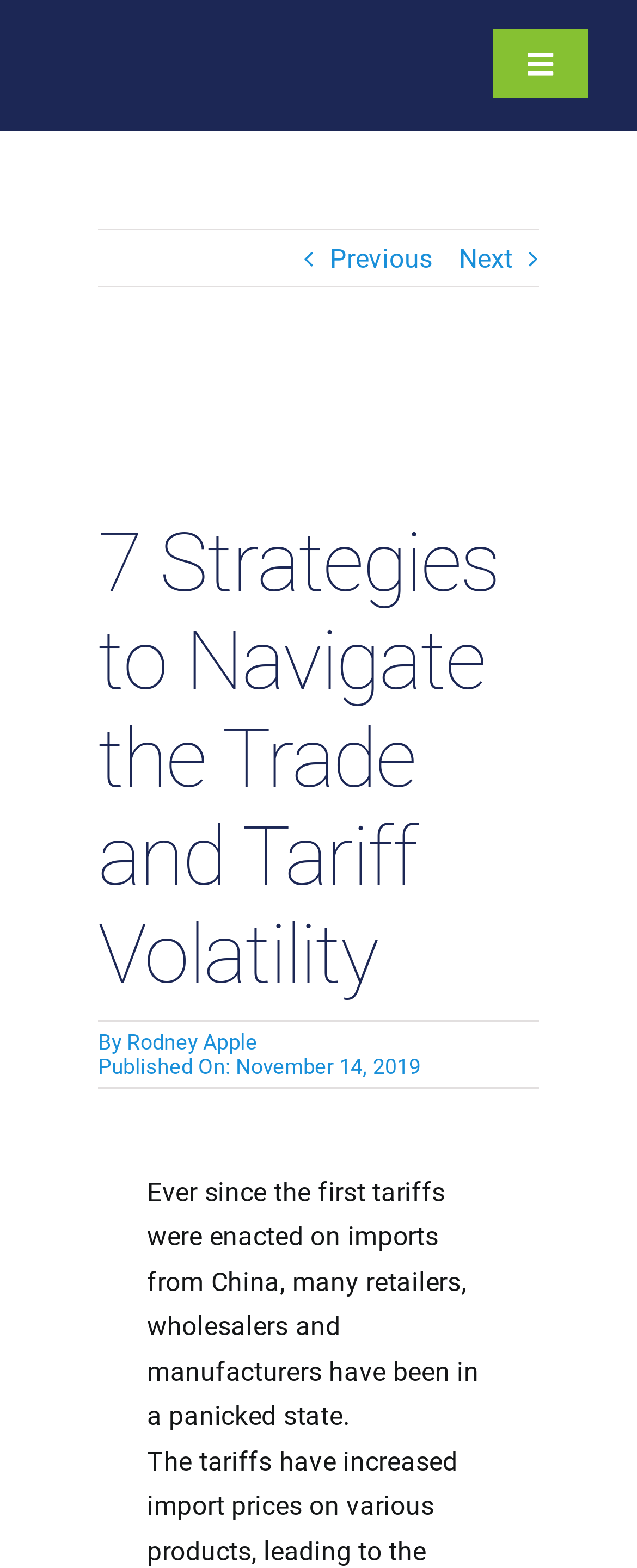Mark the bounding box of the element that matches the following description: "alt="SCM Talent Group Logo"".

[0.077, 0.02, 0.483, 0.04]